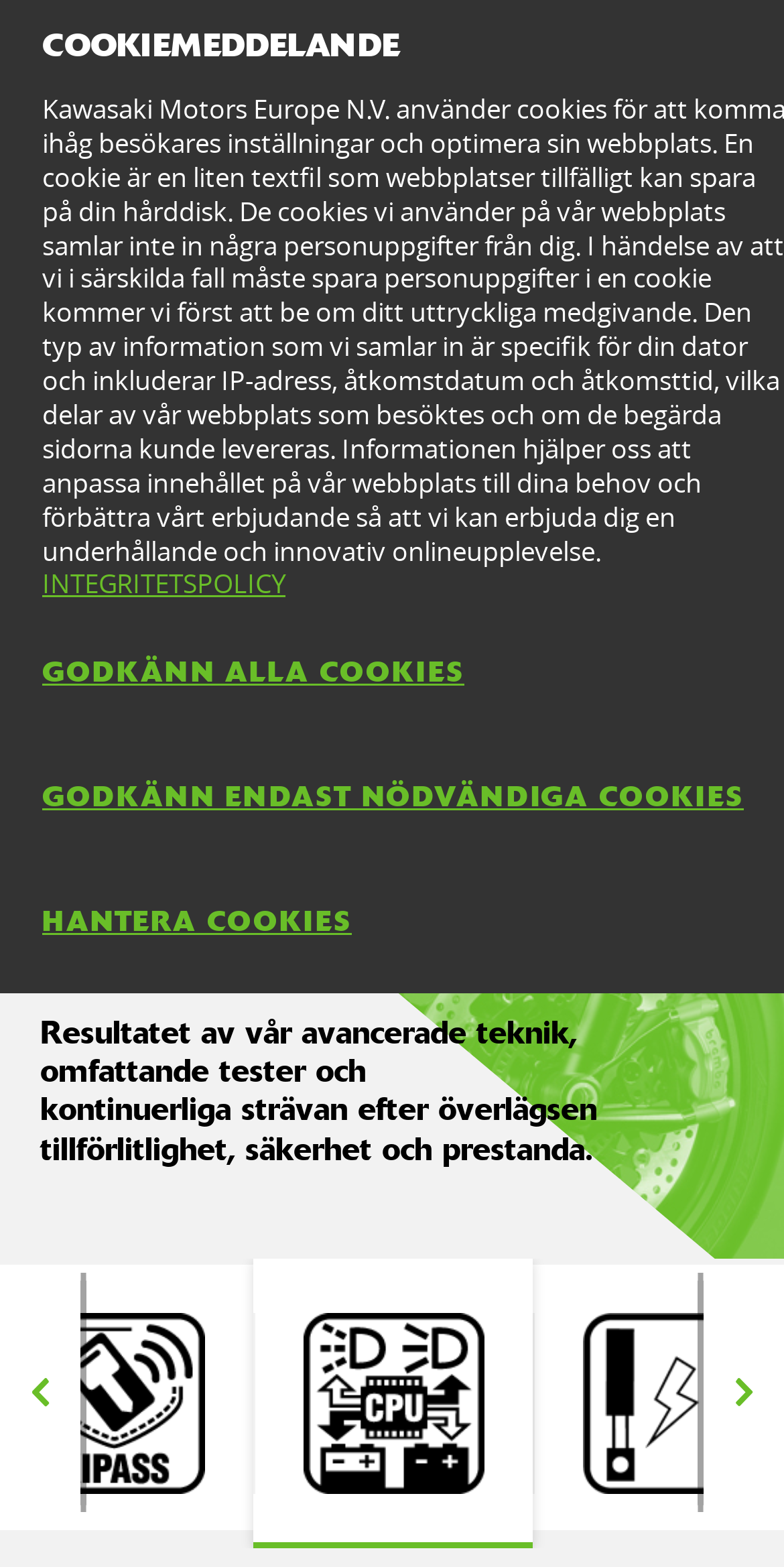What is the text above the main menu?
Based on the screenshot, give a detailed explanation to answer the question.

The text above the main menu is identified as 'CHASSIUTVECKLING' based on the StaticText element with bounding box coordinates [0.077, 0.146, 0.462, 0.175].